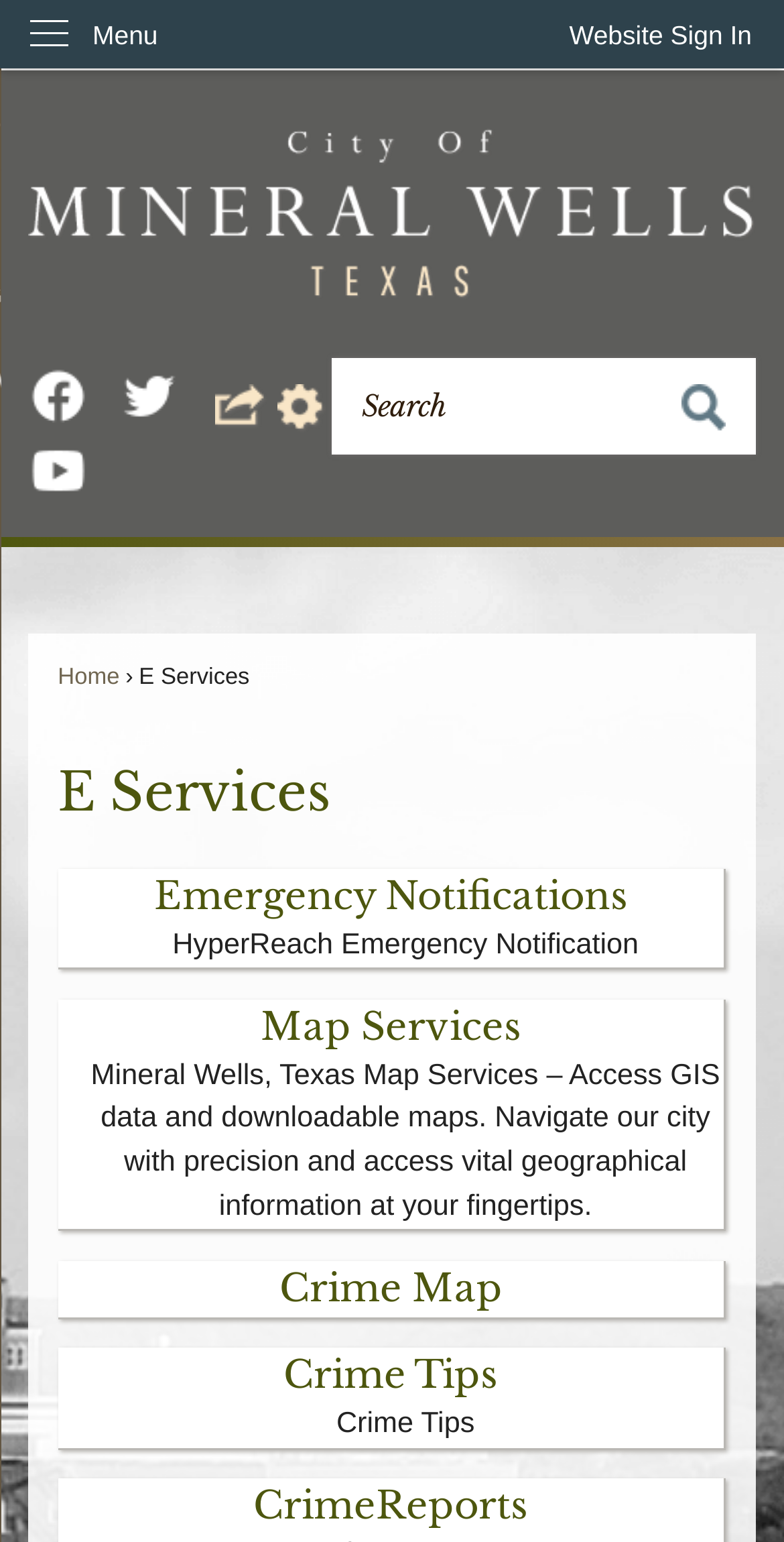Please identify the bounding box coordinates of the element's region that should be clicked to execute the following instruction: "Share something". The bounding box coordinates must be four float numbers between 0 and 1, i.e., [left, top, right, bottom].

[0.268, 0.249, 0.346, 0.278]